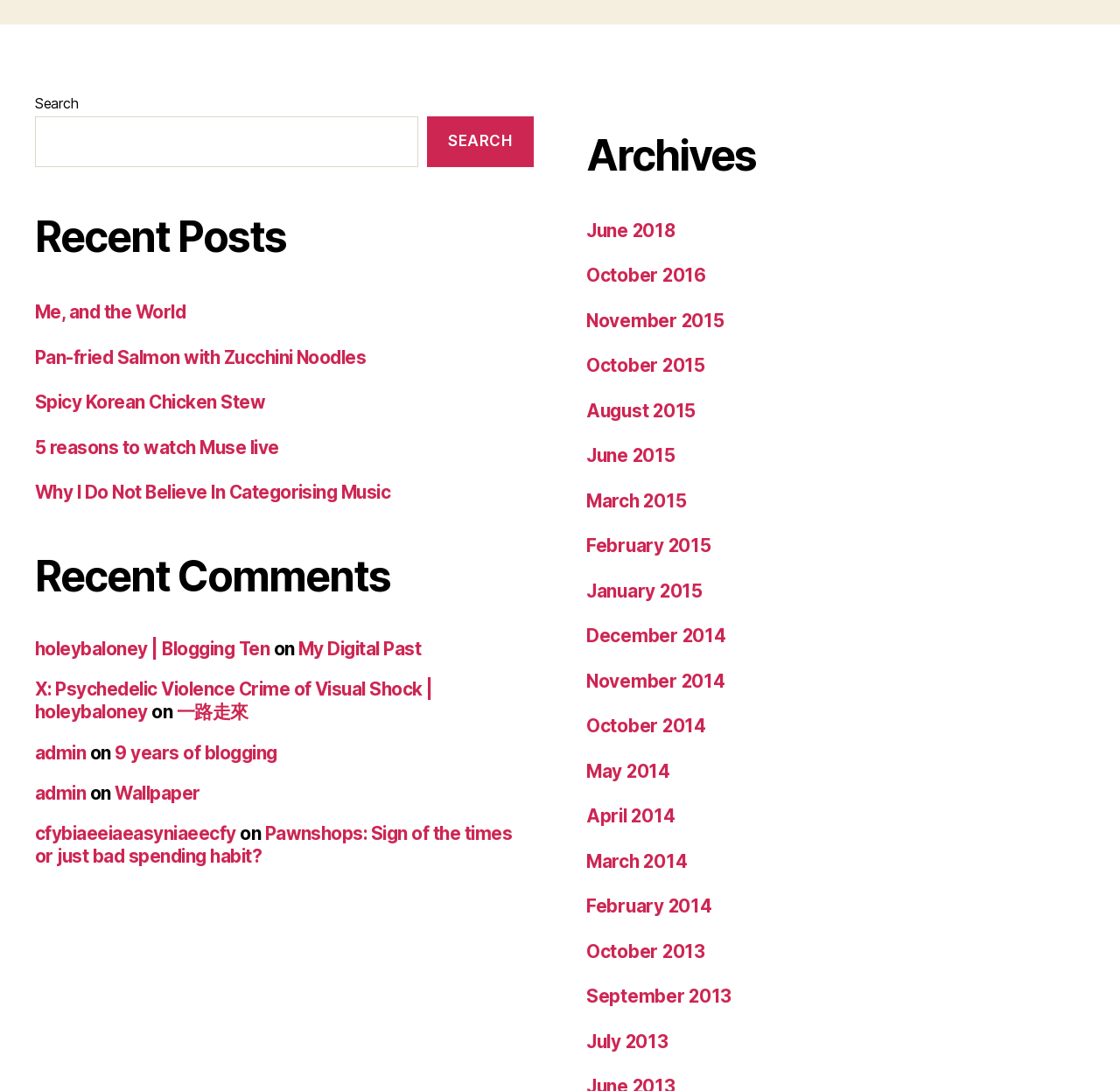How many links are there in the 'Archives' section?
Please elaborate on the answer to the question with detailed information.

The 'Archives' section has a list of links to different months and years, and there are 18 links in total.